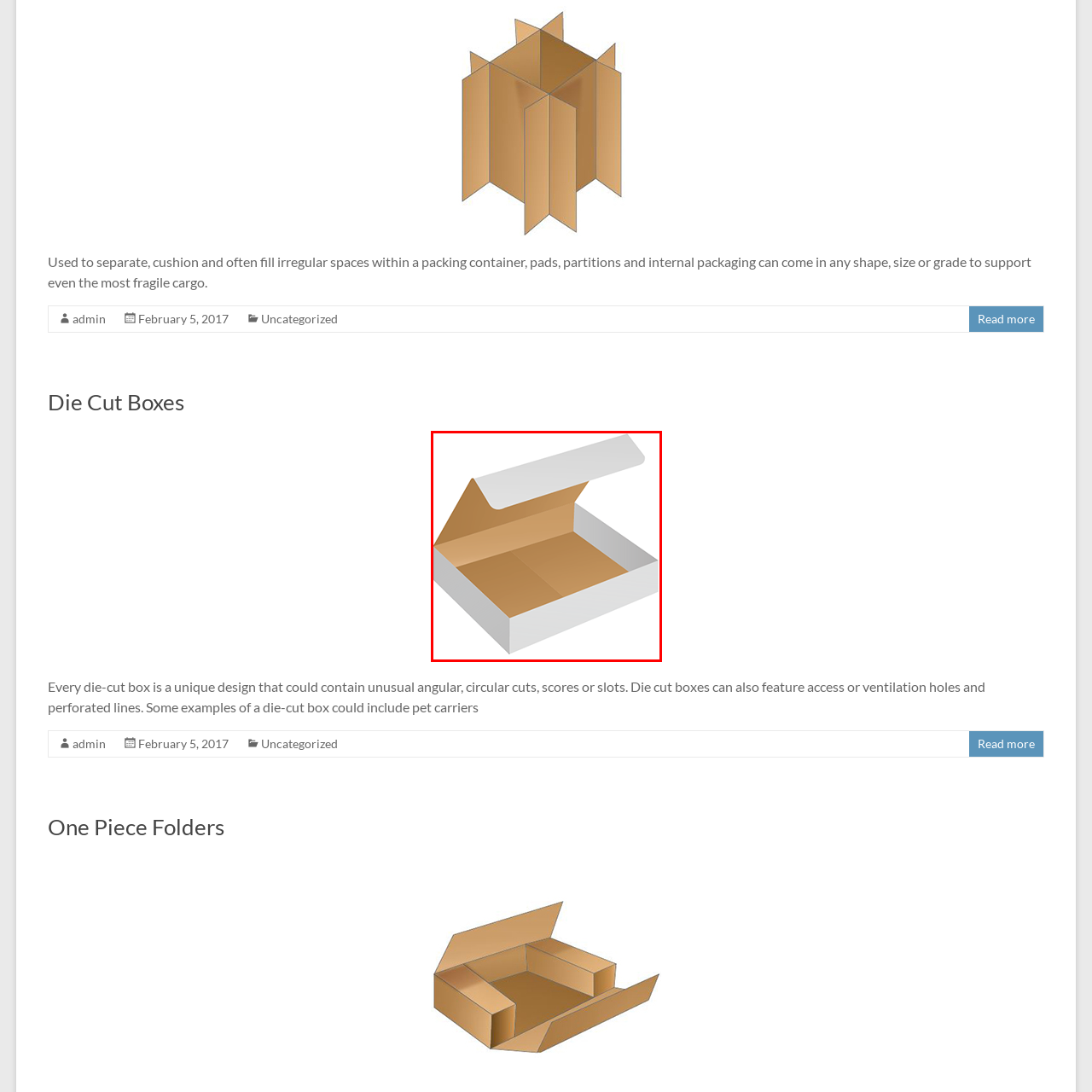Offer a comprehensive description of the image enclosed by the red box.

The image illustrates a die-cut box, characterized by its distinctive open design. This box features a white exterior with a contrasting brown interior, showcasing its functional yet aesthetically pleasing structure. Die-cut boxes are known for their versatility, often incorporating unique shapes and angles to accommodate various contents effectively. They are commonly utilized in packaging for items requiring careful protection, as they provide sturdy support and can include features like ventilation holes or perforated lines for easy access. This specific box is a representation of the innovative packaging solutions available, designed to cater to both practical and visual requirements in shipping and storage.